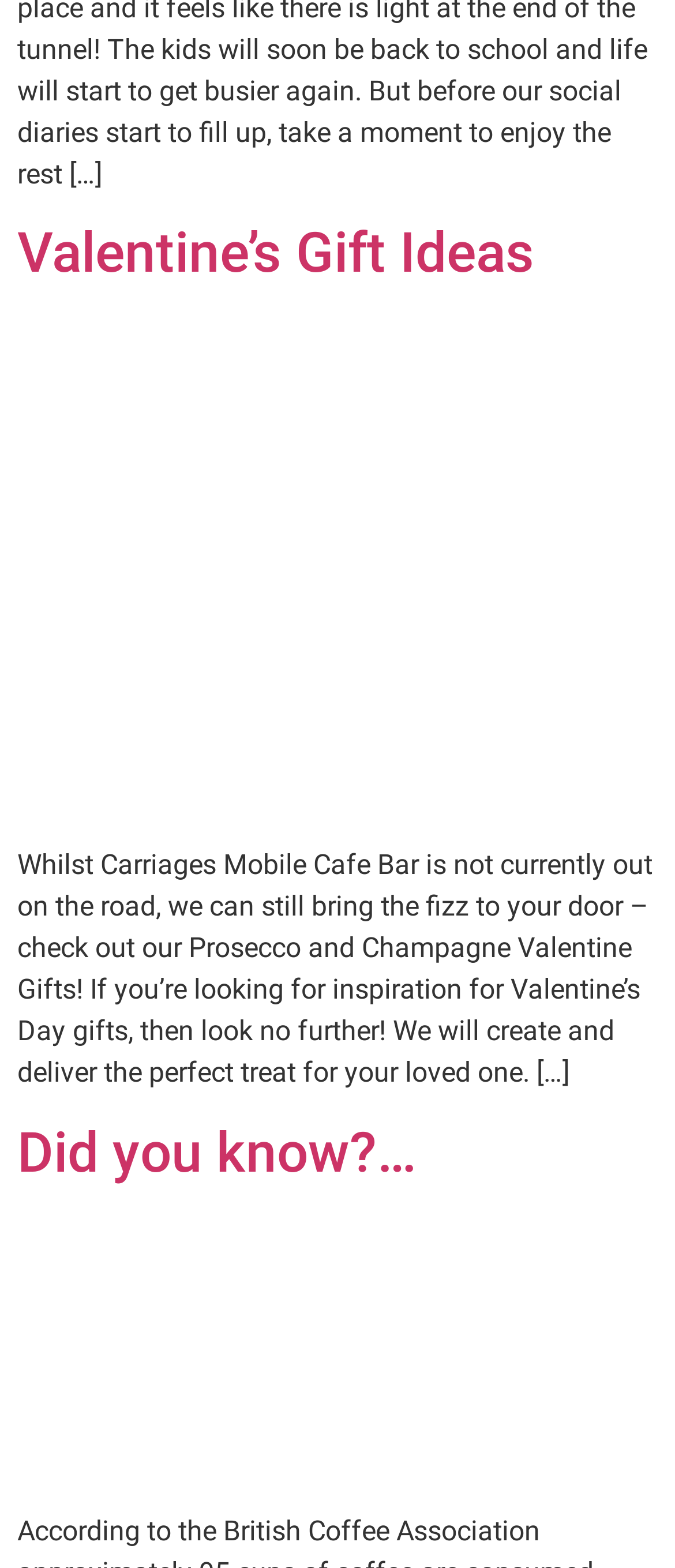What is the theme of the gifts mentioned?
Please provide a comprehensive answer based on the details in the screenshot.

The webpage mentions 'Valentine’s Gift Ideas' in the heading and 'Valentine Gifts' in the static text, indicating that the gifts being referred to are related to Valentine's Day.